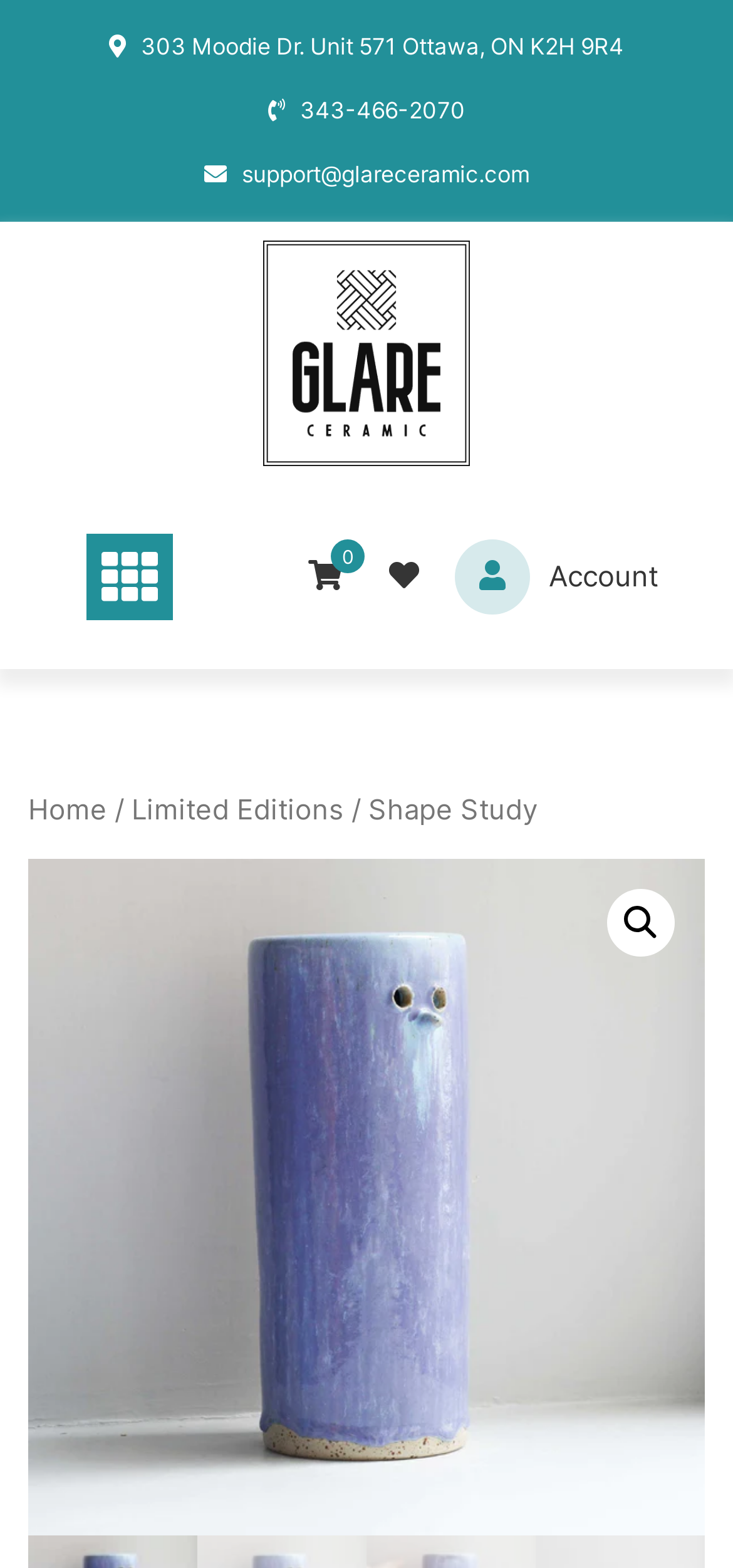Highlight the bounding box coordinates of the element that should be clicked to carry out the following instruction: "Go back to top". The coordinates must be given as four float numbers ranging from 0 to 1, i.e., [left, top, right, bottom].

None